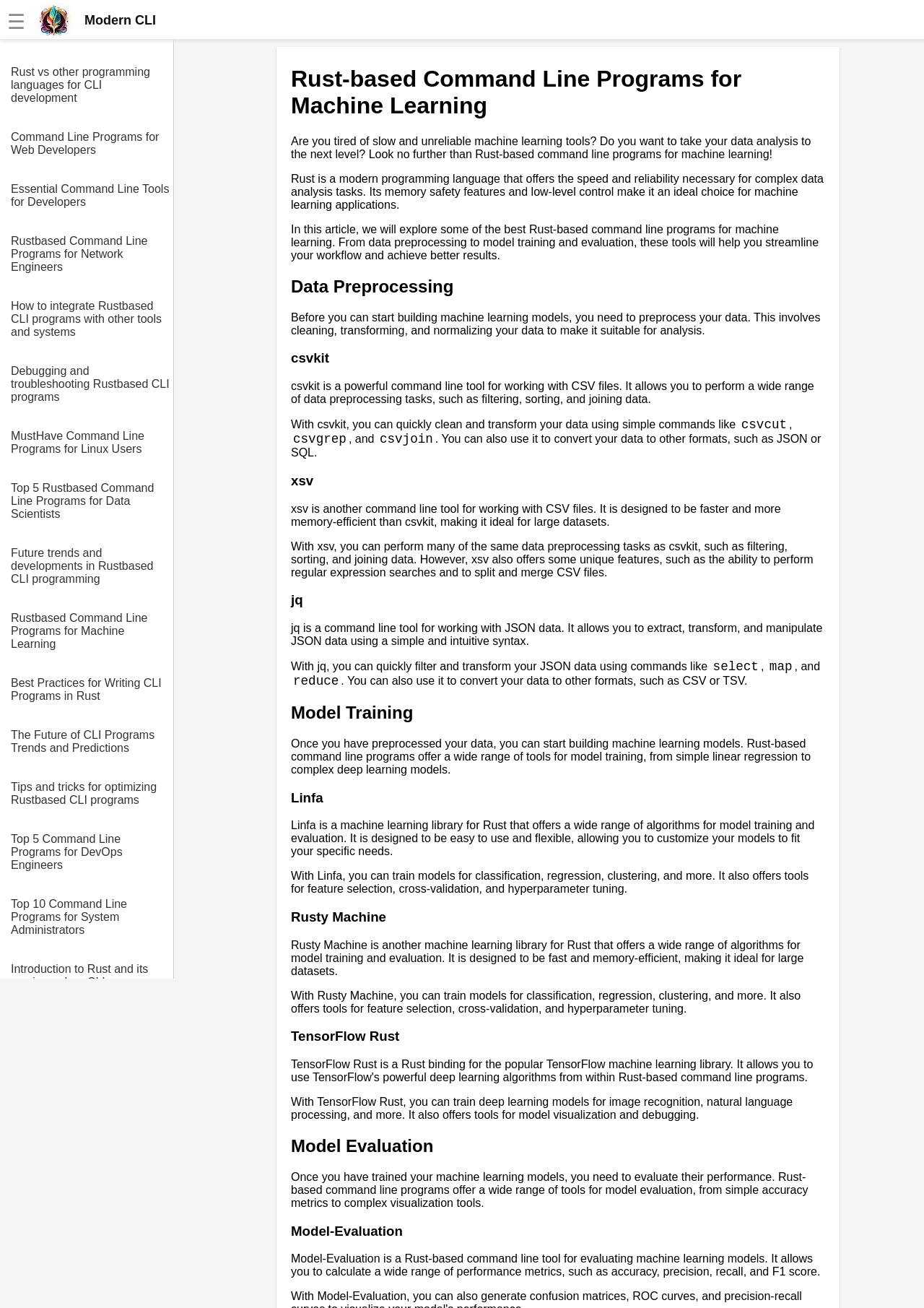Find the bounding box coordinates for the area that must be clicked to perform this action: "Click the link 'Rust vs other programming languages for CLI development'".

[0.012, 0.041, 0.188, 0.08]